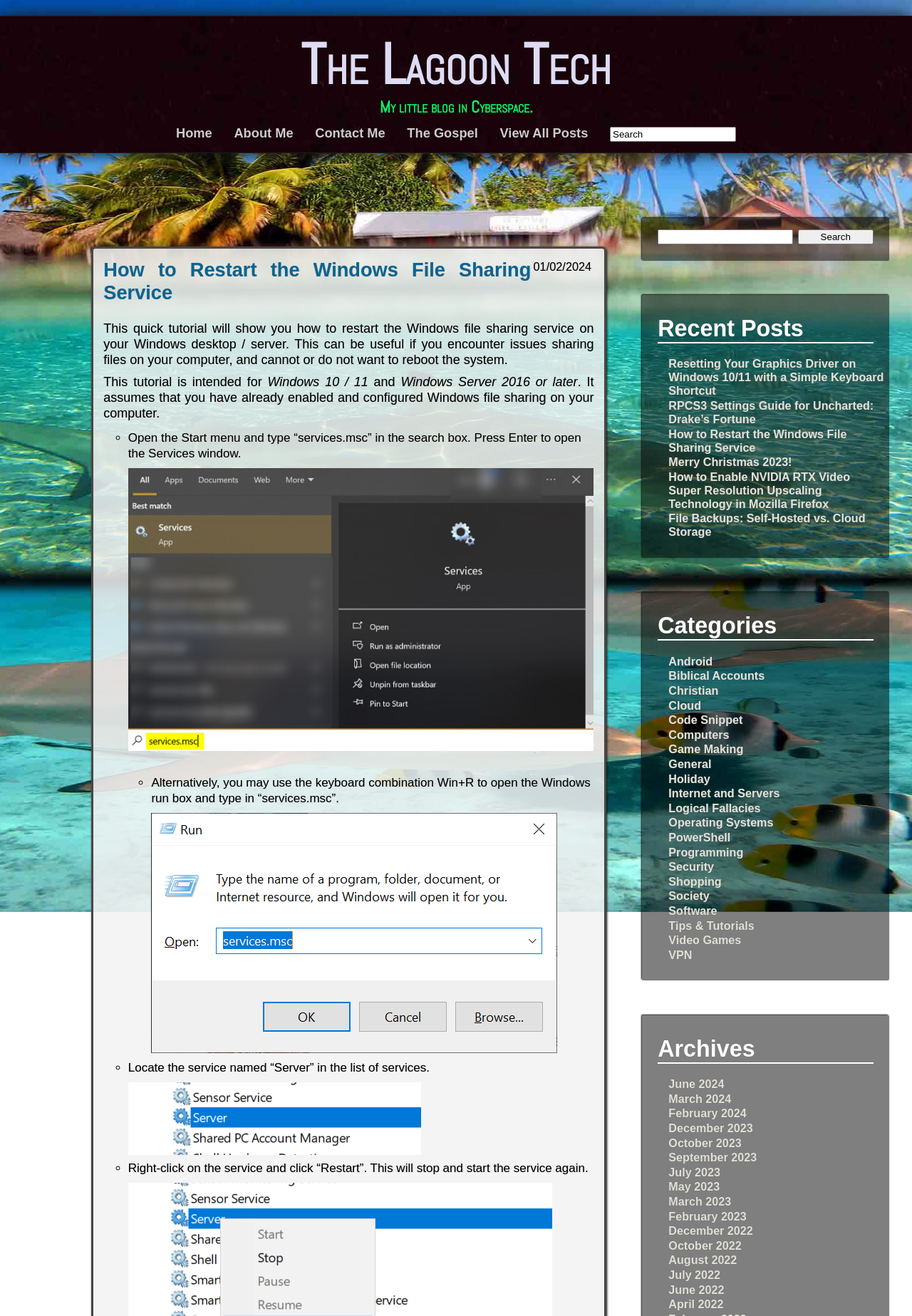Identify the bounding box coordinates of the element to click to follow this instruction: 'Check Recent Posts'. Ensure the coordinates are four float values between 0 and 1, provided as [left, top, right, bottom].

[0.721, 0.24, 0.958, 0.261]